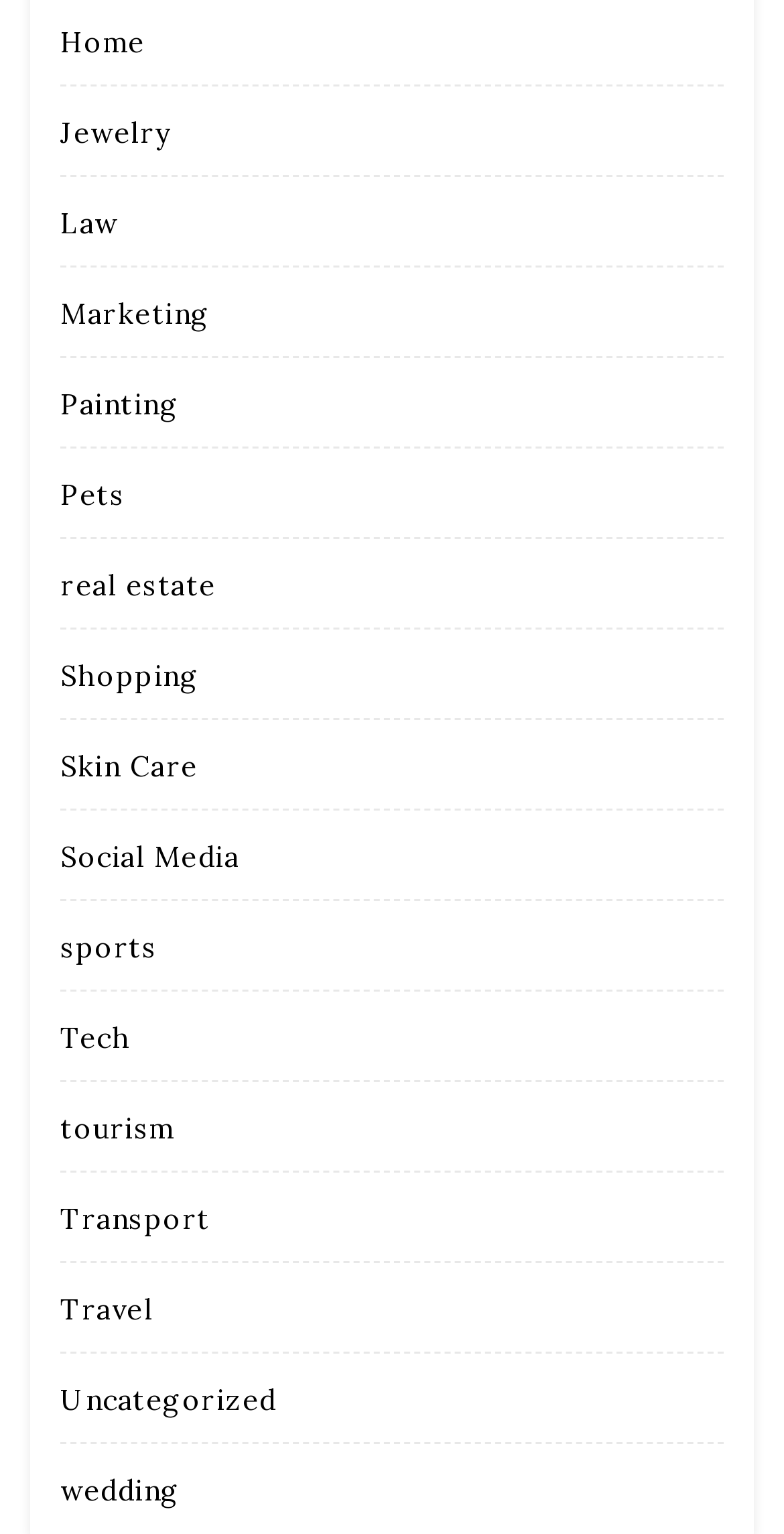Find the bounding box coordinates for the area that must be clicked to perform this action: "learn about painting".

[0.077, 0.252, 0.228, 0.276]